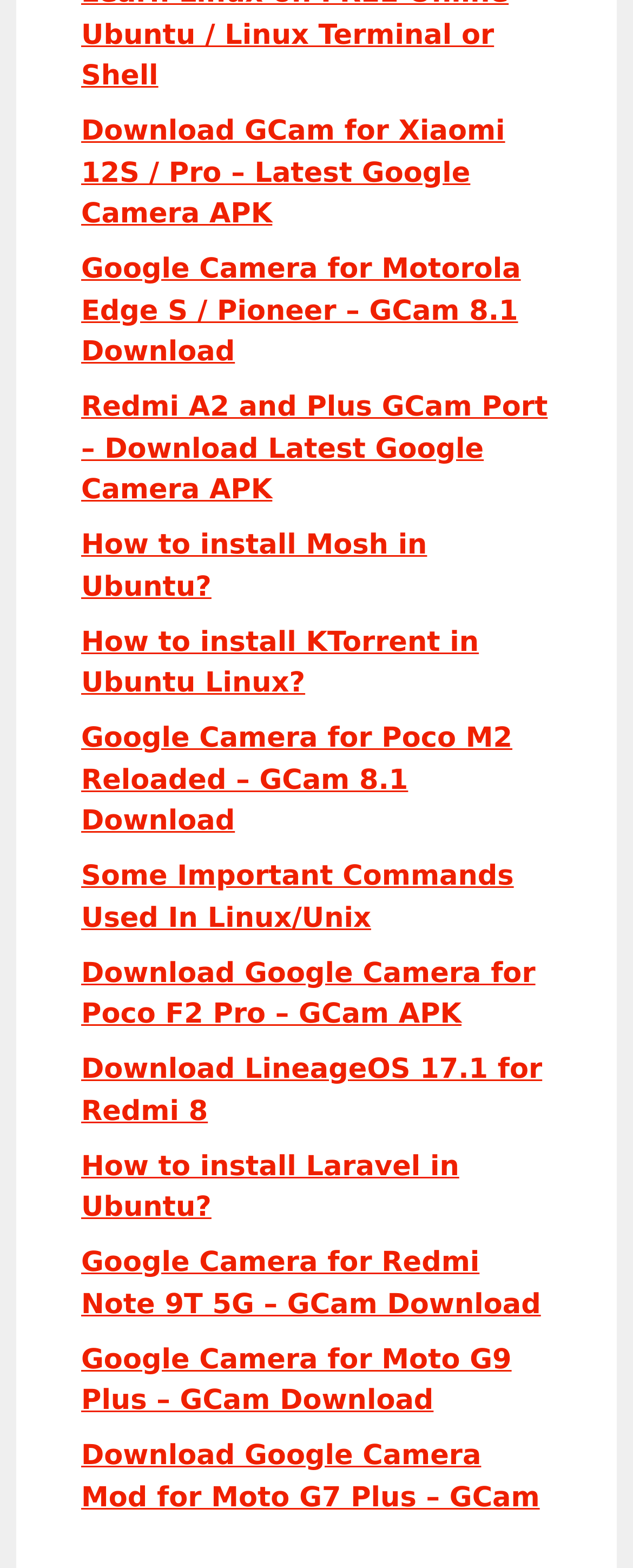Observe the image and answer the following question in detail: What is the main topic of the webpage?

The webpage contains multiple links related to Google Camera and Linux, such as downloading GCam for various devices and installing Linux software, indicating that the main topic of the webpage is Google Camera and Linux.